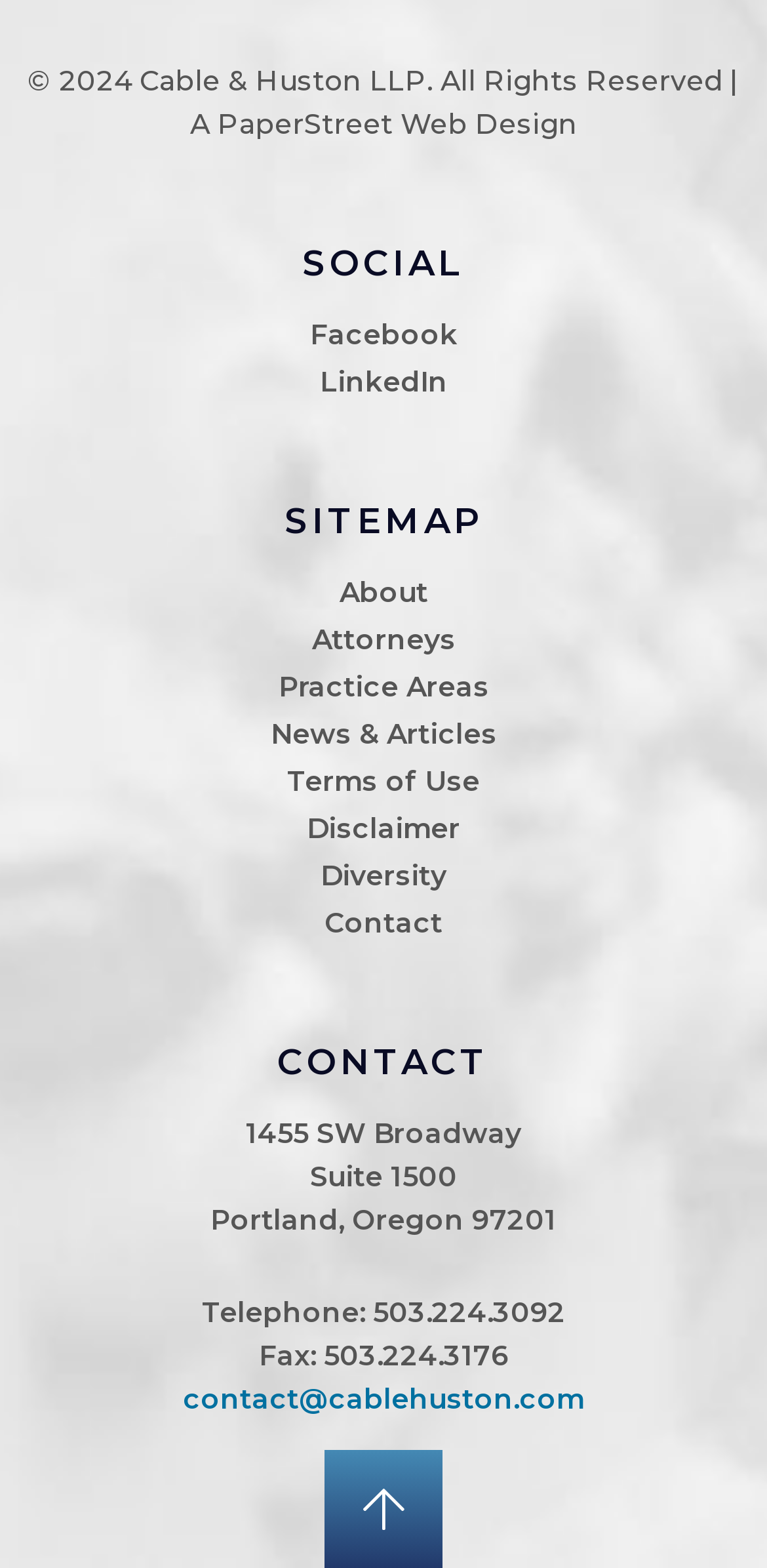What is the fax number of the law firm?
We need a detailed and meticulous answer to the question.

The fax number of the law firm can be found in the 'CONTACT' section, where it is written as 'Fax: 503.224.3176'.